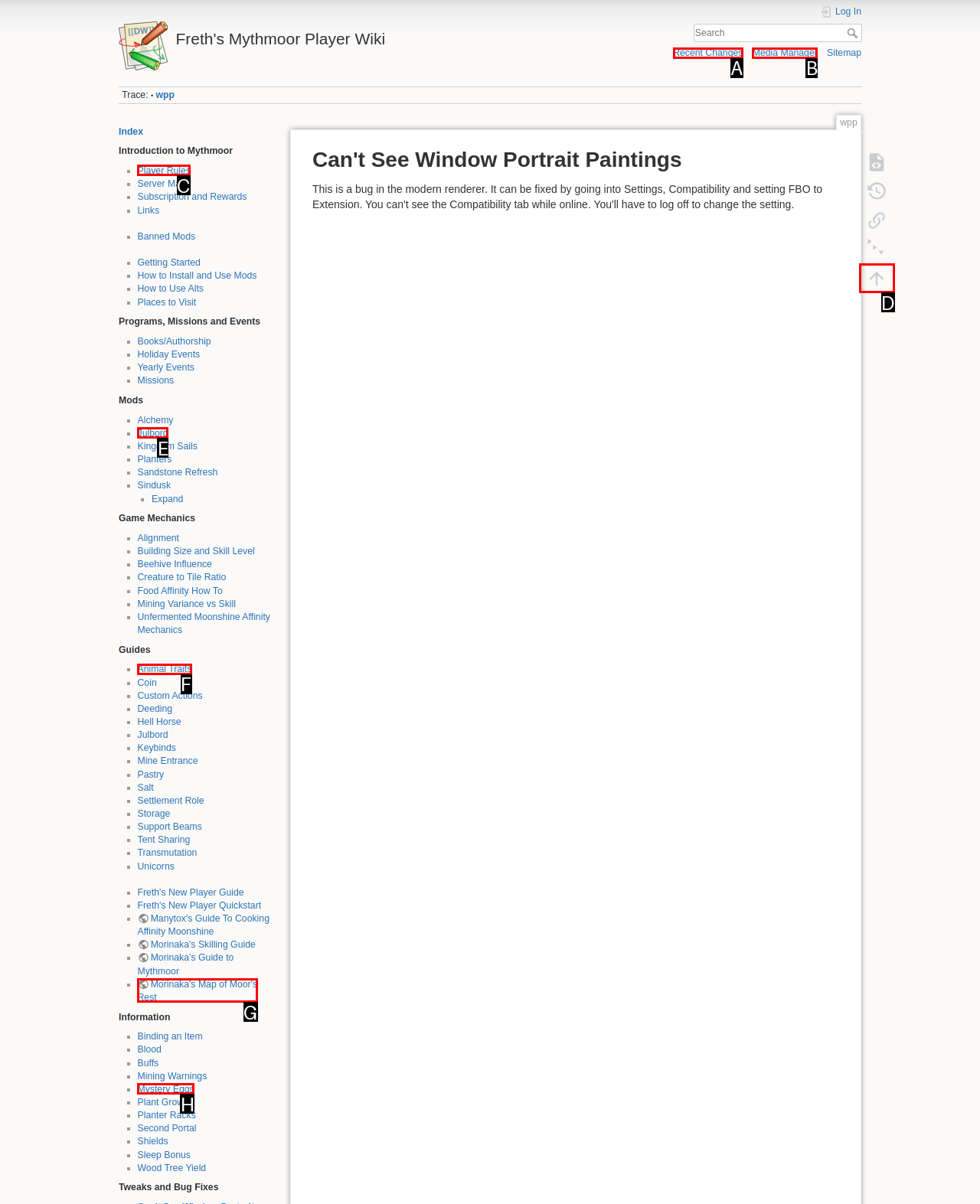For the task "Click on Facebook", which option's letter should you click? Answer with the letter only.

None